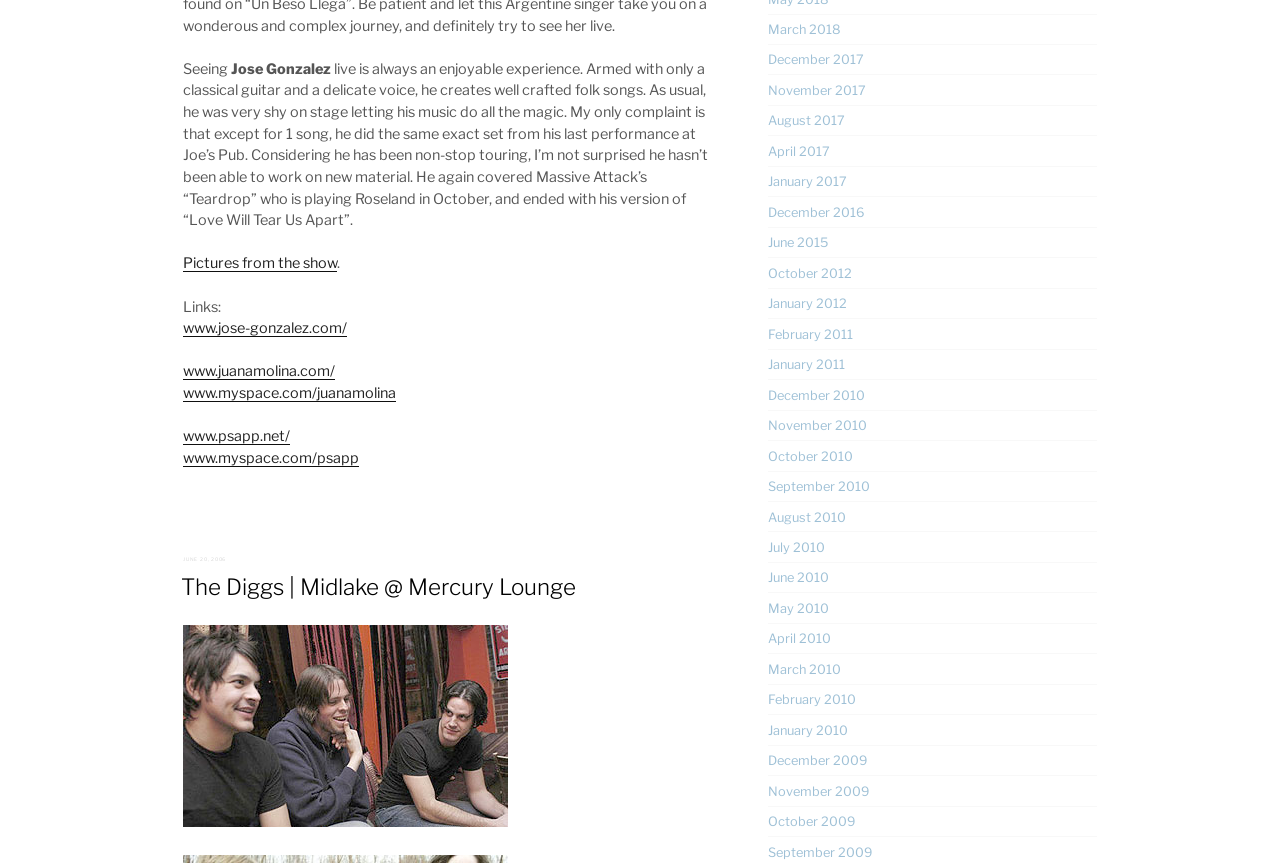Please determine the bounding box coordinates of the clickable area required to carry out the following instruction: "Click the send inquiry button". The coordinates must be four float numbers between 0 and 1, represented as [left, top, right, bottom].

None